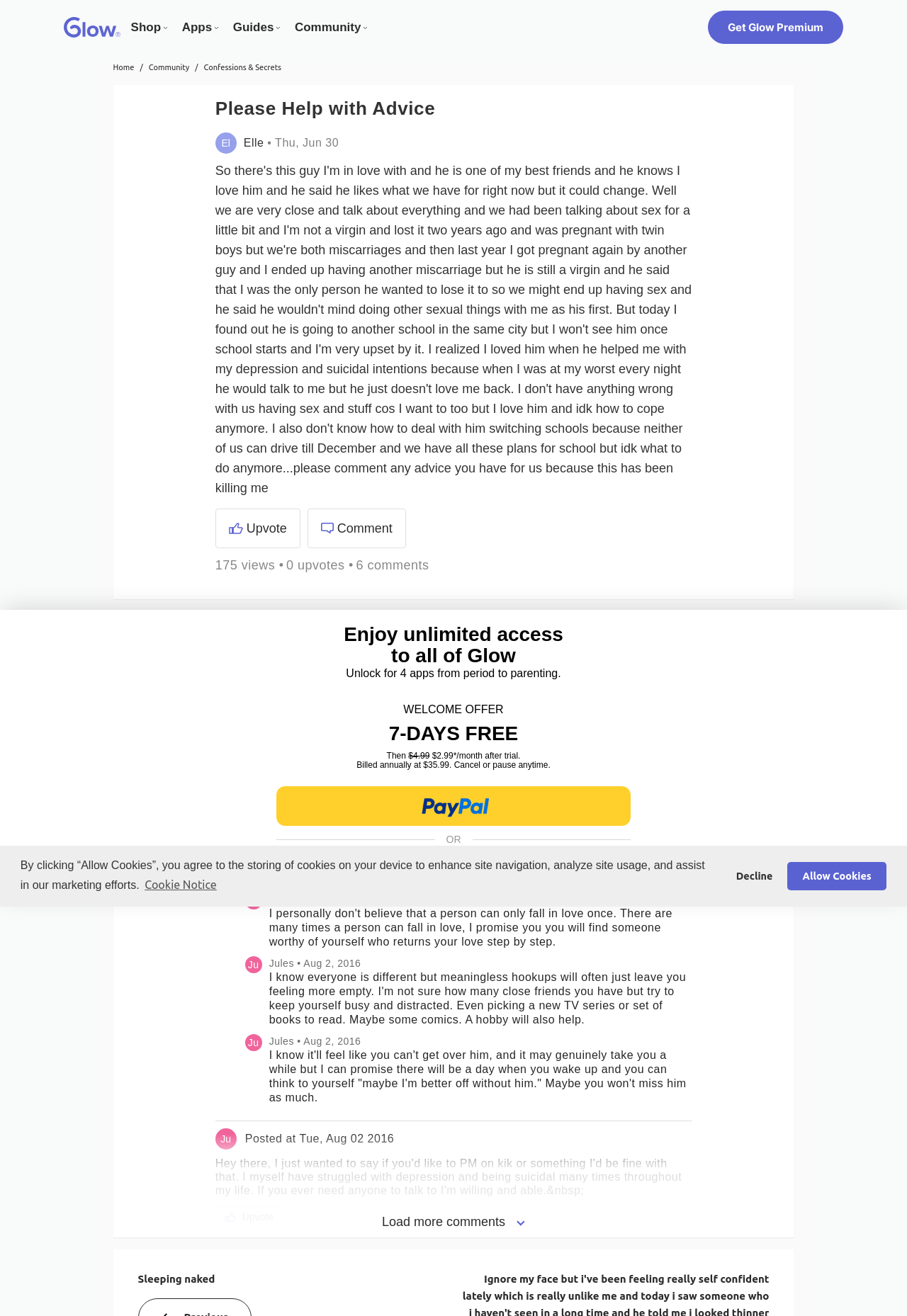What is the name of the community?
Analyze the screenshot and provide a detailed answer to the question.

I inferred this answer by looking at the root element 'Please Help with Advice - Glow Community' which suggests that the webpage is part of the Glow Community.